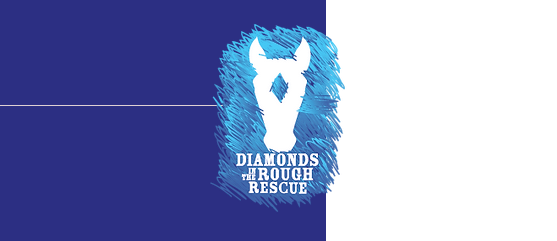Provide an in-depth description of all elements within the image.

The image displays the logo for "Diamonds in the Rough Rescue," a non-profit organization dedicated to rescuing animals in need. The logo features a stylized horse head, skillfully crafted with a textured blue gradient that represents the organization's focus on equine rescue. The organization's name is prominently displayed in bold white lettering beneath the horse silhouette. This logo is set against a deep blue background, creating a striking visual that embodies the mission of compassion and support for animals. The overall design reflects the organization's commitment to helping and providing a safe haven for vulnerable animals.